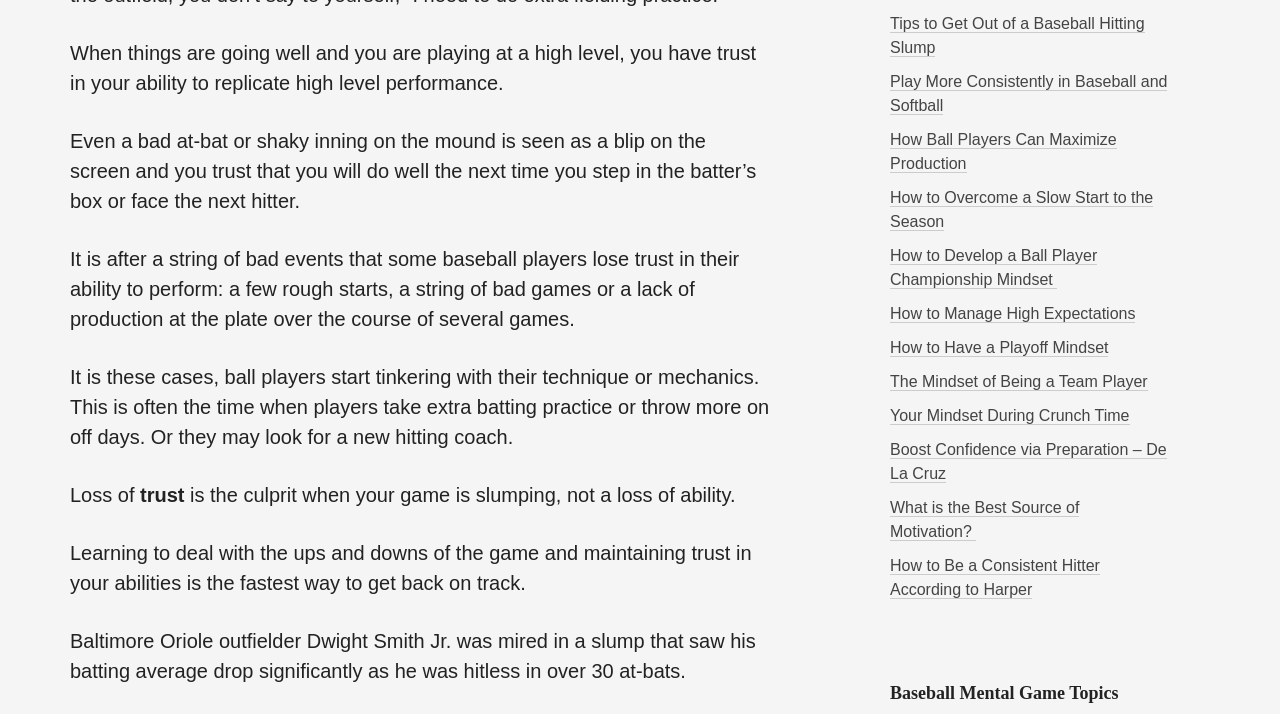Provide a brief response in the form of a single word or phrase:
What is the title of the section with links?

Baseball Mental Game Topics